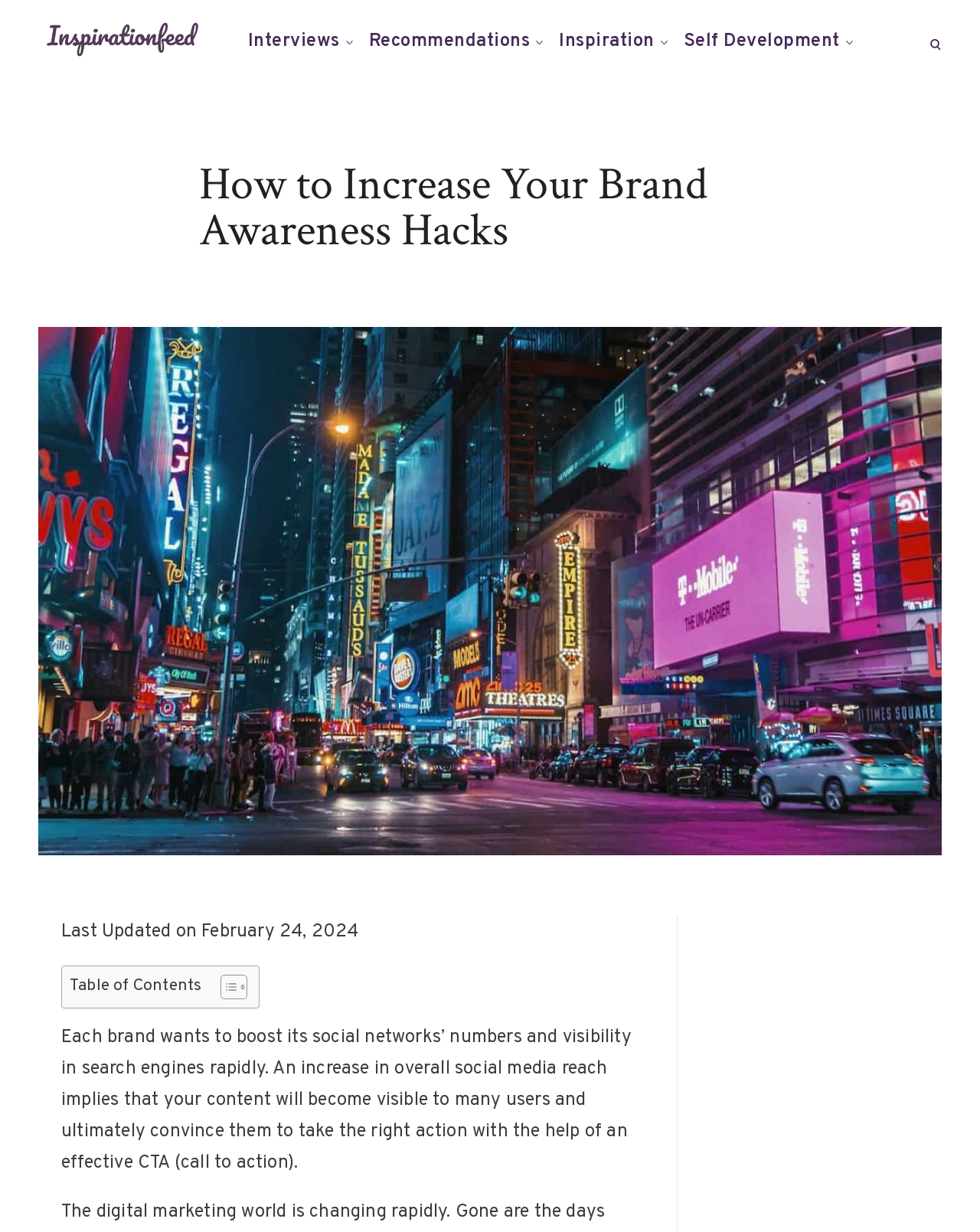Illustrate the webpage thoroughly, mentioning all important details.

The webpage is about "How to Increase Your Brand Awareness Hacks" and appears to be an article or blog post. At the top, there is a logo and a navigation menu with links to "Inspirationfeed", "Interviews", "Recommendations", "Inspiration", "Self Development", and a search button. 

Below the navigation menu, there is a section with a date "JULY 28, 2023" and a category "BUSINESS". The main title "How to Increase Your Brand Awareness Hacks" is displayed prominently. 

On the left side, there is a large image that takes up most of the vertical space, with a caption "Fun Places to Socially Distance in New York City" and a last updated date "February 24, 2024". 

To the right of the image, there is a block of text that summarizes the article, stating that each brand wants to boost its social networks' numbers and visibility in search engines rapidly, and that increasing social media reach can lead to more users taking action with the help of an effective call to action. 

Below the image, there is a table of contents section with a toggle button, allowing users to expand or collapse the contents.